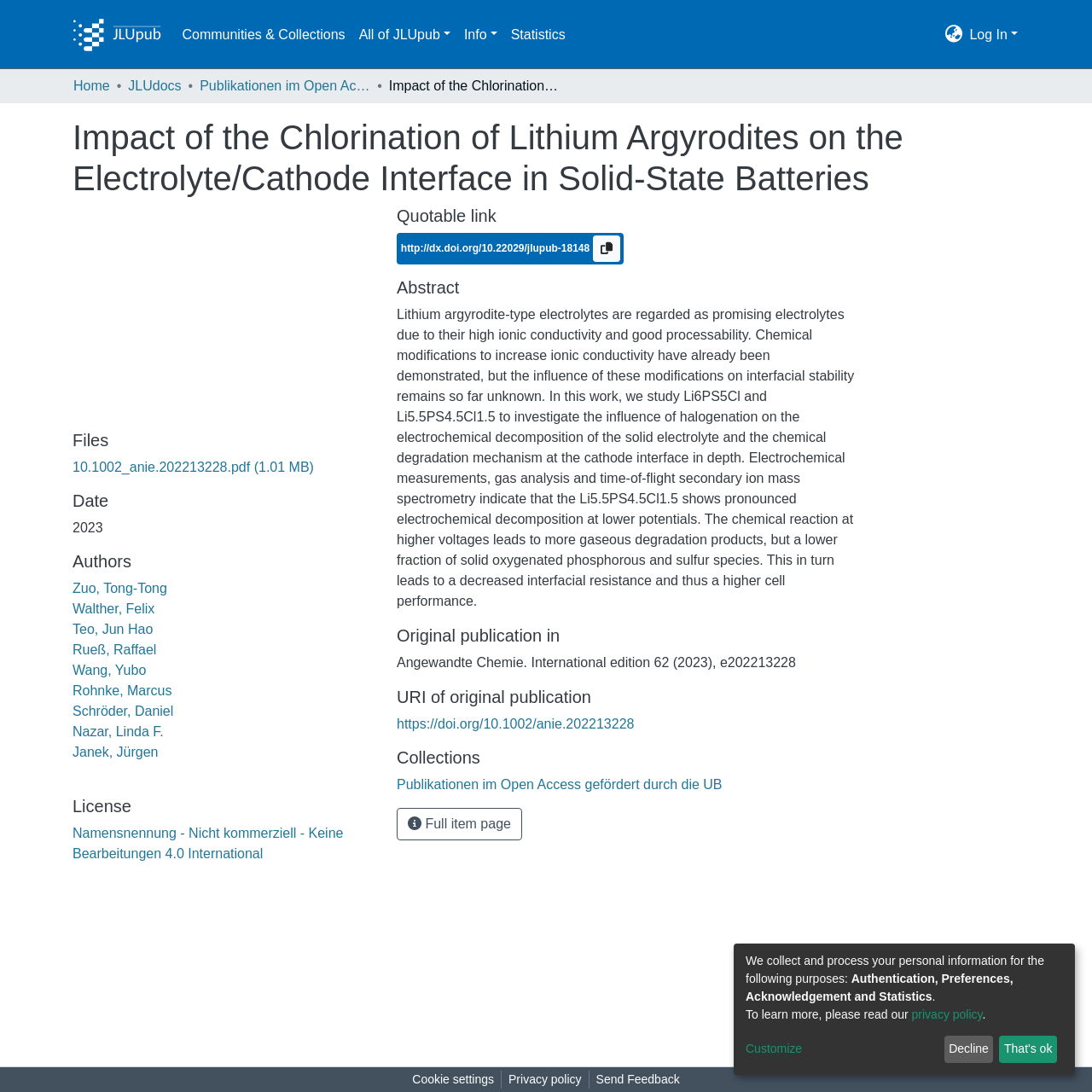Extract the bounding box of the UI element described as: "Info".

[0.419, 0.016, 0.461, 0.047]